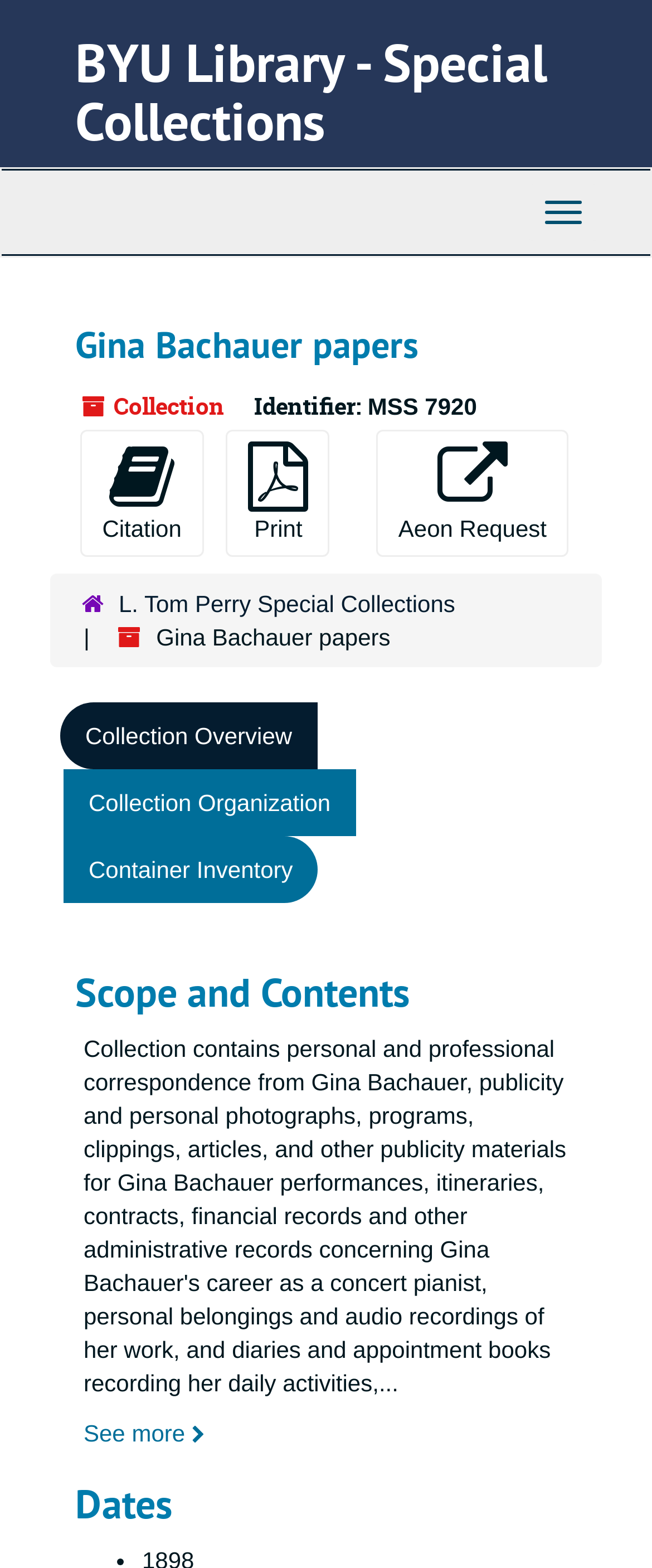What is the last section of the webpage?
Please give a detailed and elaborate answer to the question.

I looked at the last heading in the webpage and found that it is 'Dates'.